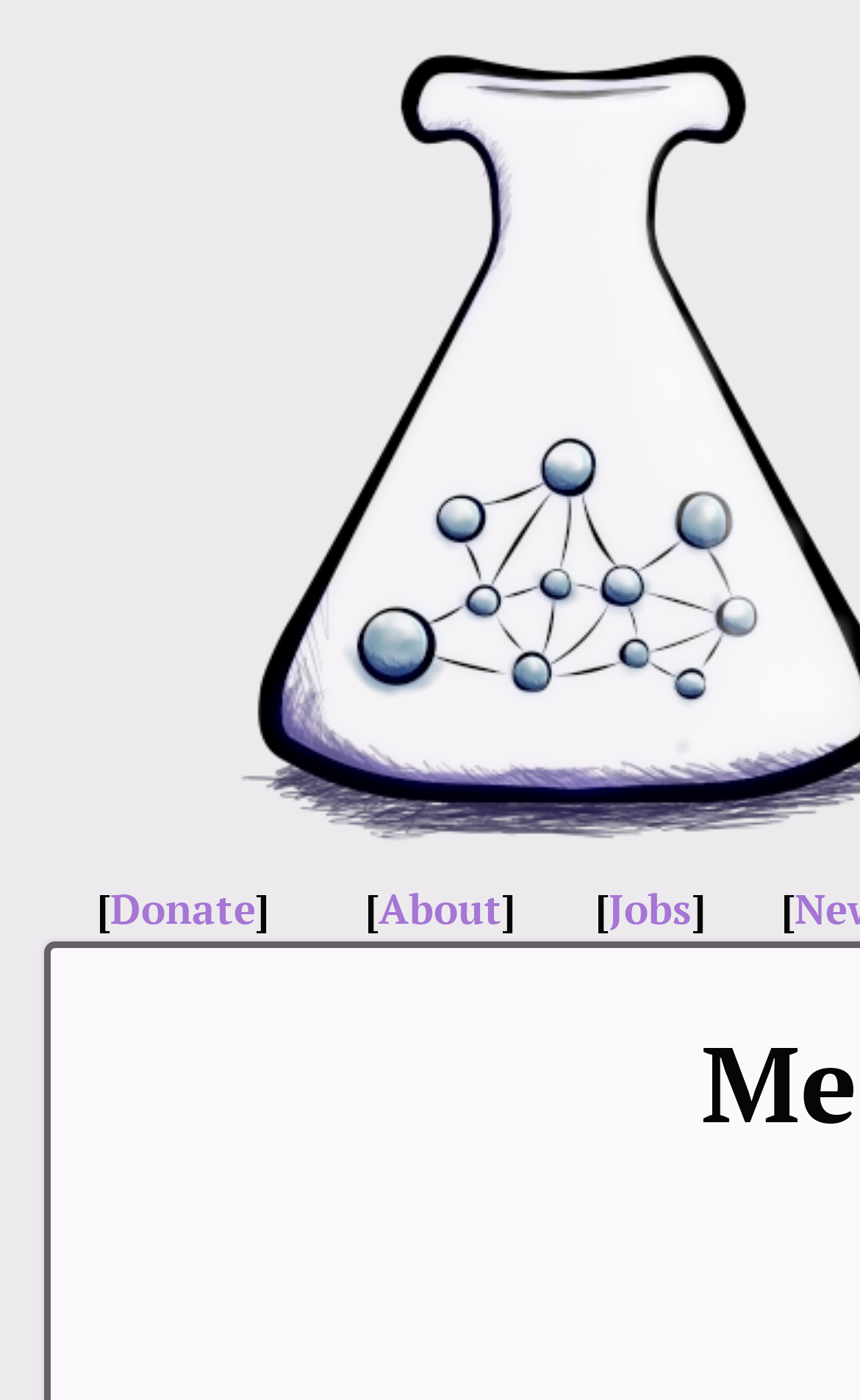Find and generate the main title of the webpage.

Meet the Team